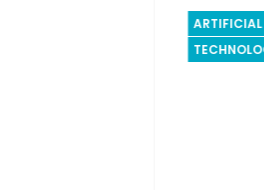Using the information shown in the image, answer the question with as much detail as possible: What is the topic of the article?

The topic of the article is 'BI System' as it is mentioned in the caption that the image is discussed within the context of an article entitled 'BI System: Business Intelligence Turbocharges Your Company'.